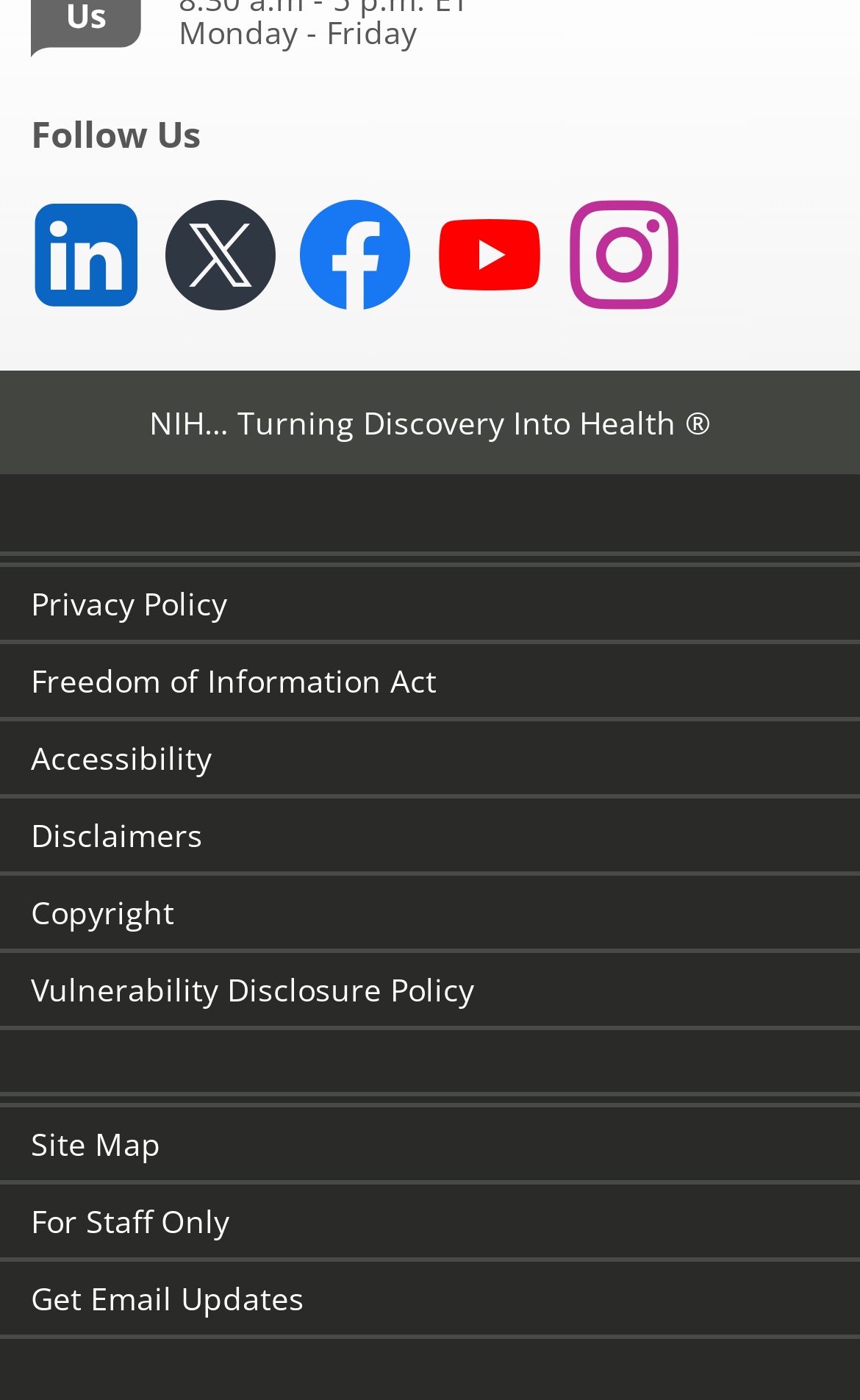Find the bounding box coordinates of the clickable region needed to perform the following instruction: "Follow us on social media". The coordinates should be provided as four float numbers between 0 and 1, i.e., [left, top, right, bottom].

[0.036, 0.079, 0.233, 0.114]